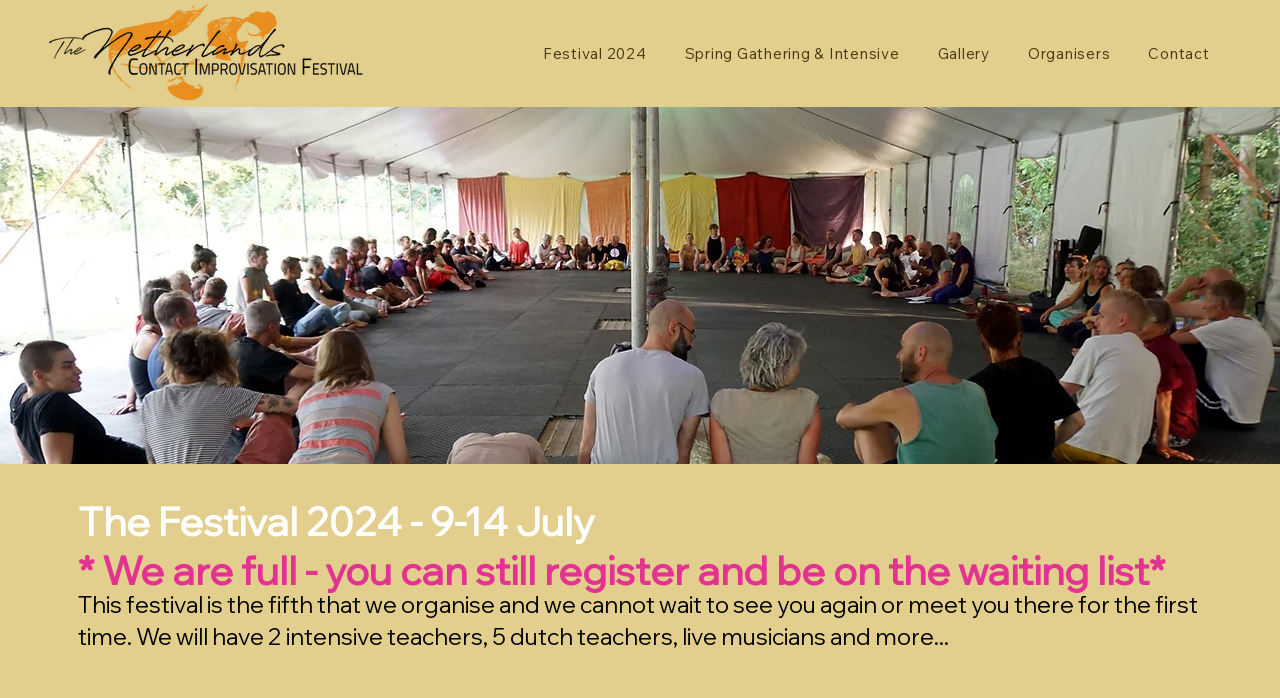Offer a detailed account of what is visible on the webpage.

The webpage is about the Netherlands CI Festival, an annual event that connects the Contact Improvisation community. At the top left of the page, there are two links, one of which is empty. Below these links, there is a navigation menu labeled "Site" that spans across the top of the page, containing five links: "Festival 2024", "Spring Gathering & Intensive", "Gallery", "Organisers", and "Contact". 

A large image, "CI NL 2023 Lody (24).jpg", takes up most of the page's width and height, starting from the top left corner and extending down to about two-thirds of the page.

Below the image, there are two headings. The first heading announces the Festival 2024, scheduled for July 9-14, and mentions that registration is full, but one can still register and be on the waiting list. The second heading provides more information about the festival, mentioning that it's the fifth edition, and that it will feature two intensive teachers, five Dutch teachers, live musicians, and more.